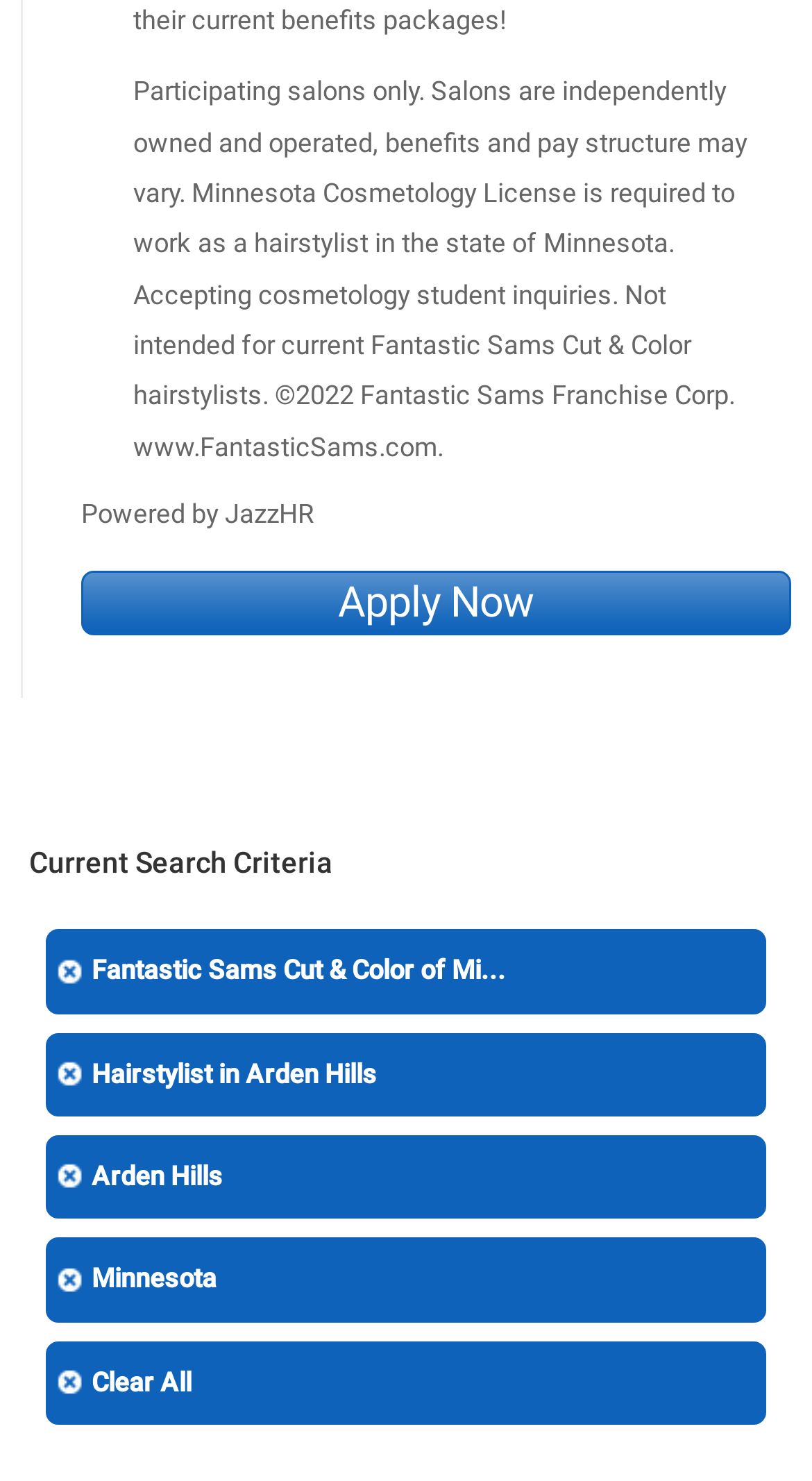Provide the bounding box coordinates of the HTML element described as: "Hairstylist in Arden Hills". The bounding box coordinates should be four float numbers between 0 and 1, i.e., [left, top, right, bottom].

[0.051, 0.694, 0.949, 0.757]